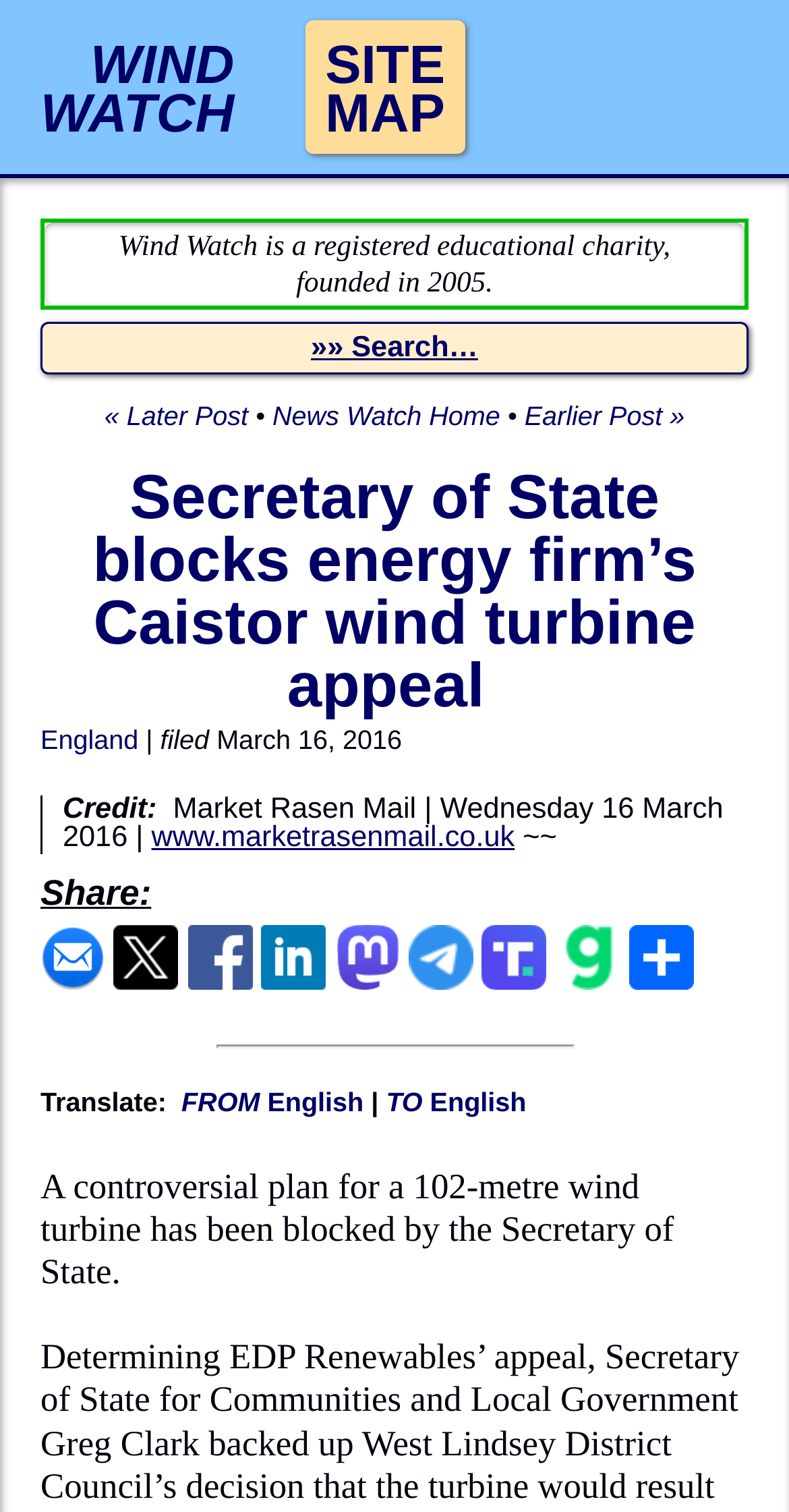Summarize the webpage with a detailed and informative caption.

This webpage appears to be a news article about a blocked wind turbine project. At the top, there is a navigation bar with links to "WIND WATCH" and "SITE MAP". Below this, there is a brief description of Wind Watch, a registered educational charity founded in 2005.

The main article is titled "Secretary of State blocks energy firm’s Caistor wind turbine appeal" and is located in the middle of the page. The title is followed by a link to the article and a series of navigation links, including "« Later Post", "News Watch Home", and "Earlier Post »".

To the left of the article title, there are links to "England" and a vertical line separator. Below the title, there is a credit line mentioning Market Rasen Mail and a date, March 16, 2016. There is also a link to the original article source, www.marketrasenmail.co.uk.

The article text begins with "A controversial plan for a 102-metre wind turbine has been blocked by the Secretary of State." and continues below.

On the right side of the page, there are social media sharing links, including e-mail, X, FB, LI, M, TG, TS, and G, each represented by an icon. Below these links, there is a "Translate" section with options to translate the text from and to English.

Overall, the webpage has a simple layout with a focus on the main article and easy navigation to related content and social media sharing options.